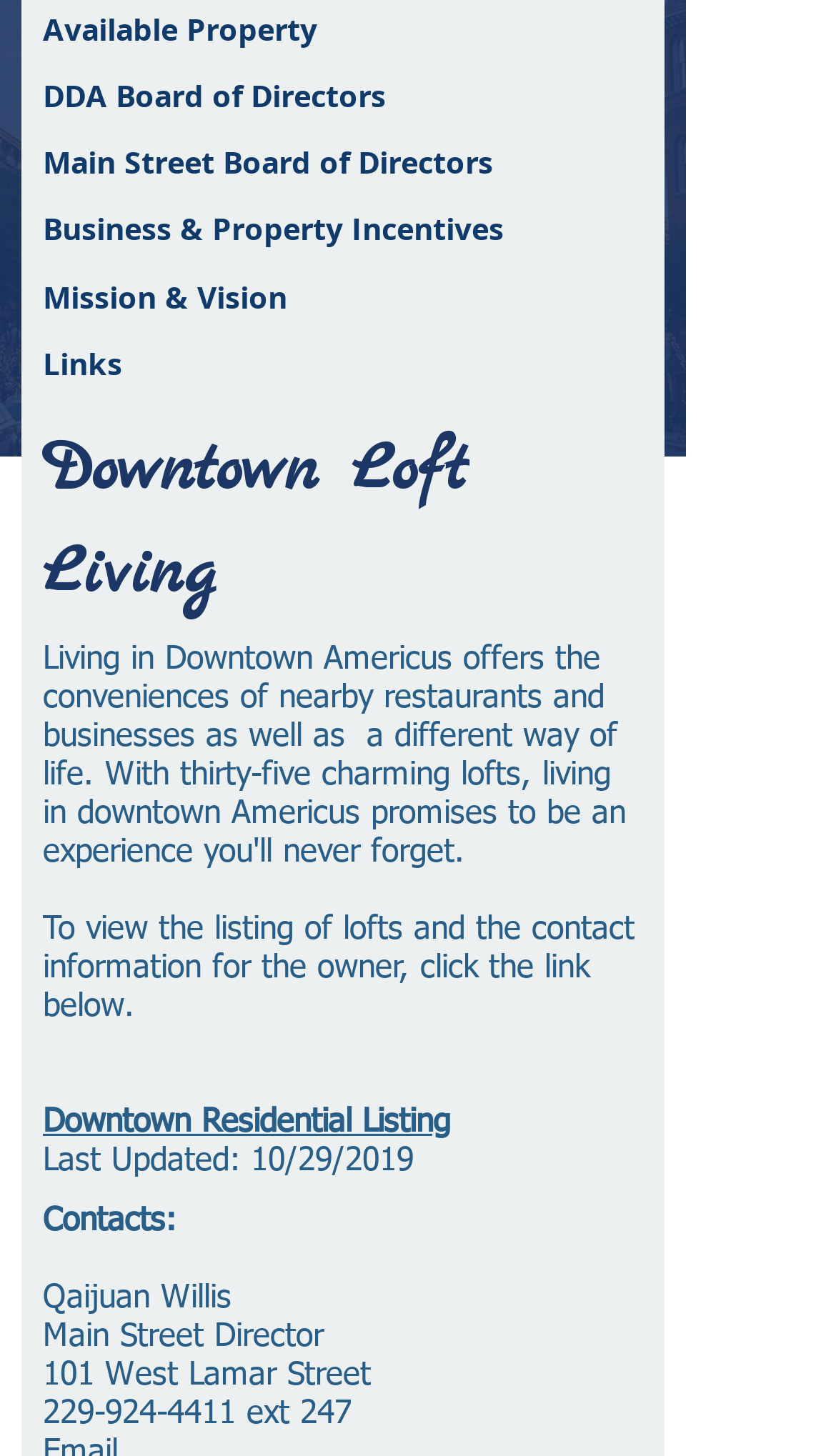Find and provide the bounding box coordinates for the UI element described here: "Main Street Board of Directors". The coordinates should be given as four float numbers between 0 and 1: [left, top, right, bottom].

[0.051, 0.097, 0.769, 0.125]